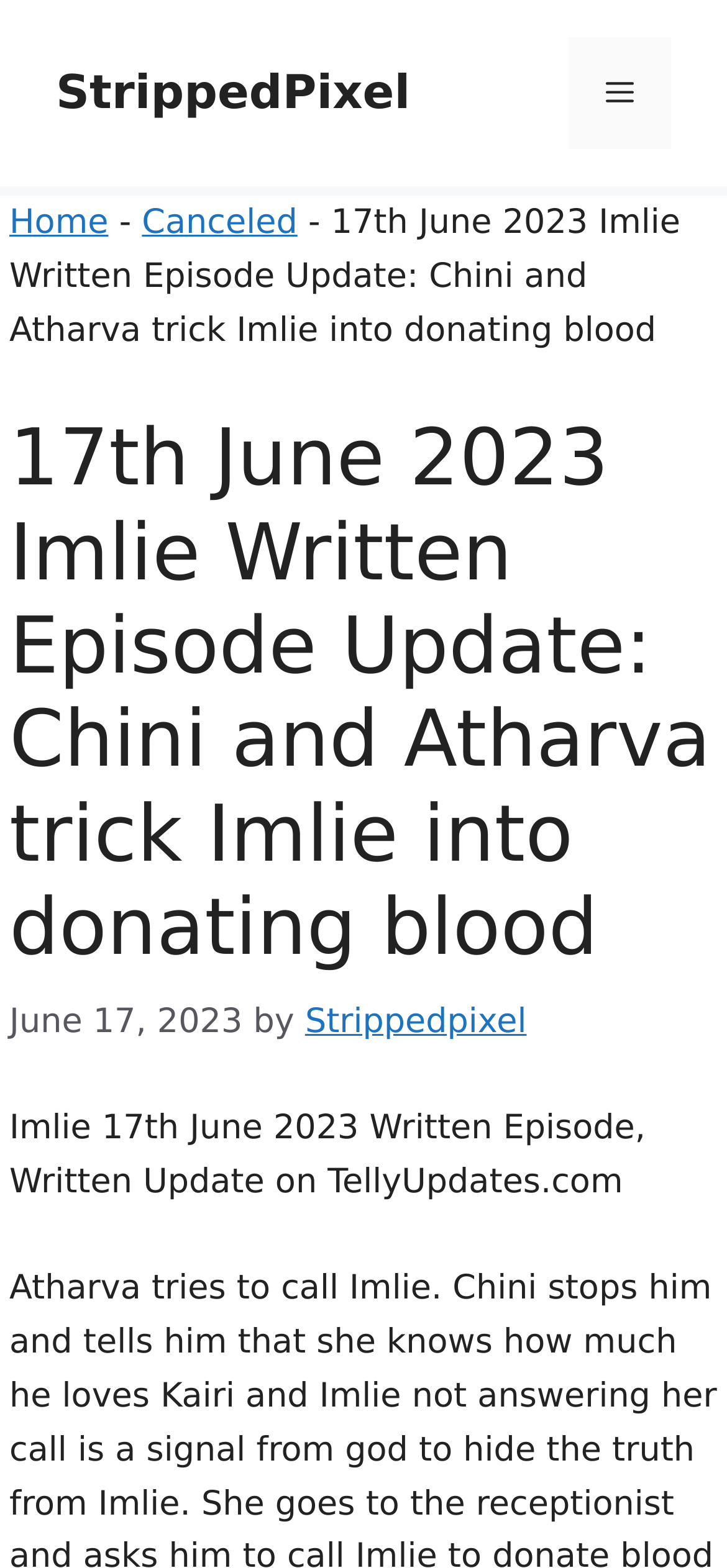Generate the text content of the main headline of the webpage.

17th June 2023 Imlie Written Episode Update: Chini and Atharva trick Imlie into donating blood